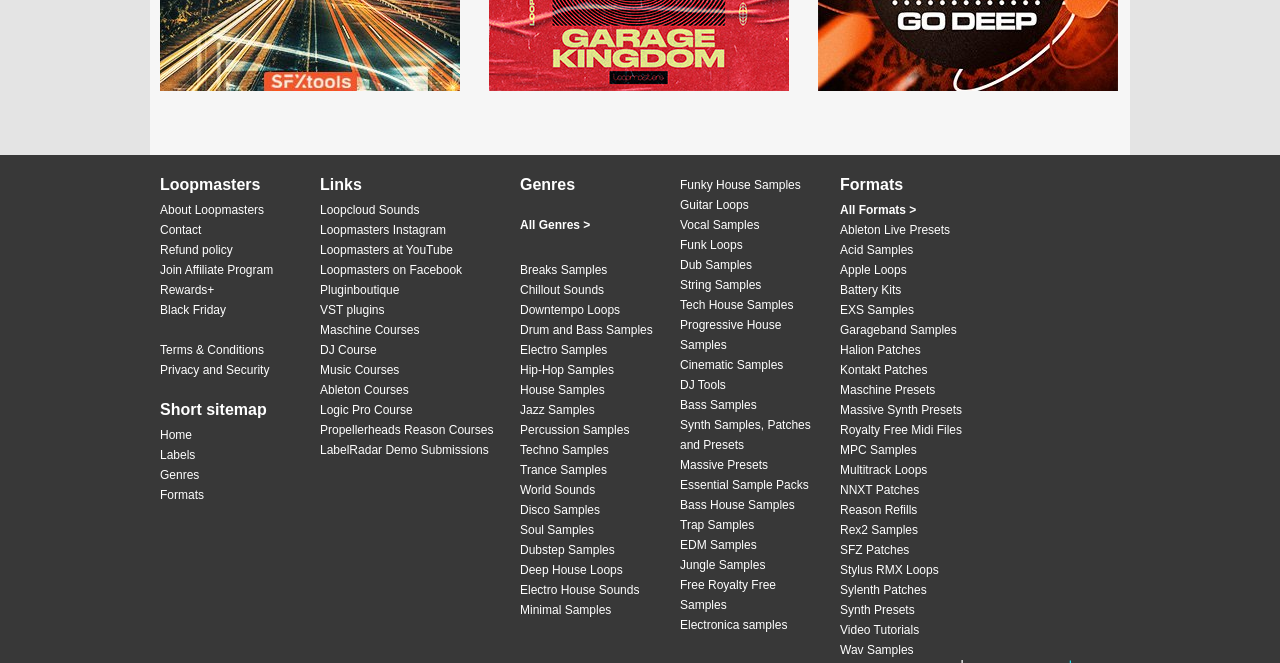Locate the bounding box coordinates of the element you need to click to accomplish the task described by this instruction: "Explore Breaks Samples".

[0.406, 0.393, 0.516, 0.423]